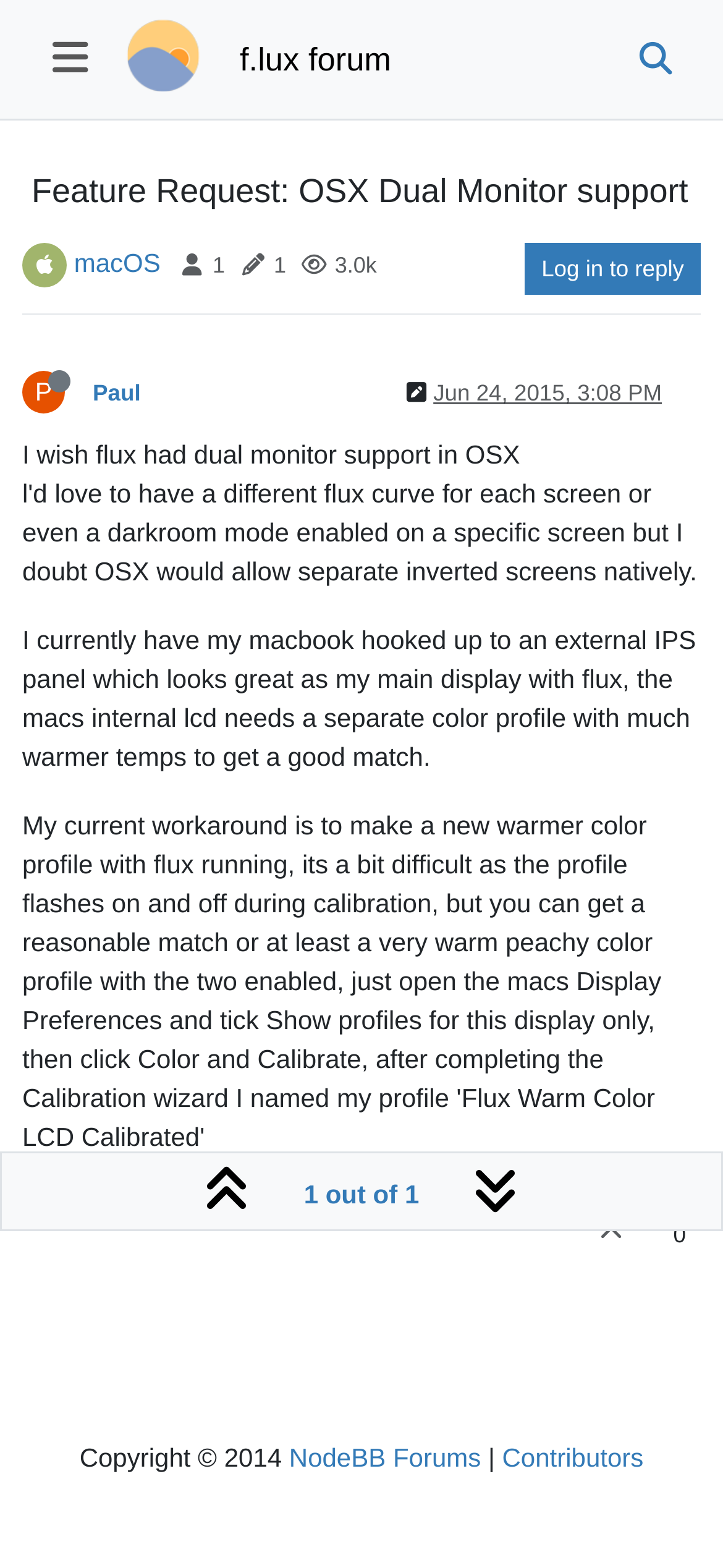Who is the author of the post?
Give a thorough and detailed response to the question.

I determined the answer by looking at the link element with the text 'Paul' which is a child of the root element and is associated with a user avatar.